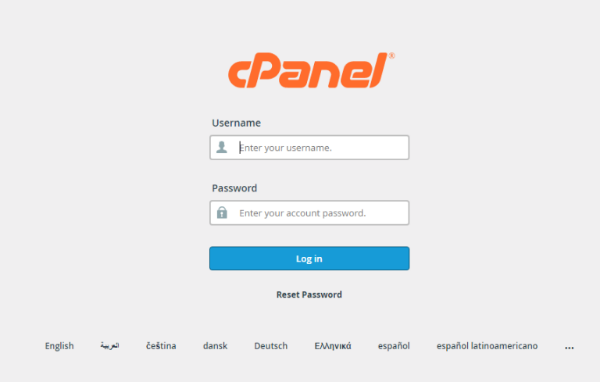What is the purpose of the language options at the bottom?
Please give a well-detailed answer to the question.

The language options at the bottom of the page allow users to select their preferred language from a variety of available choices, enhancing accessibility for a global audience and making it easier for users who may not be fluent in the default language to use the cPanel interface.